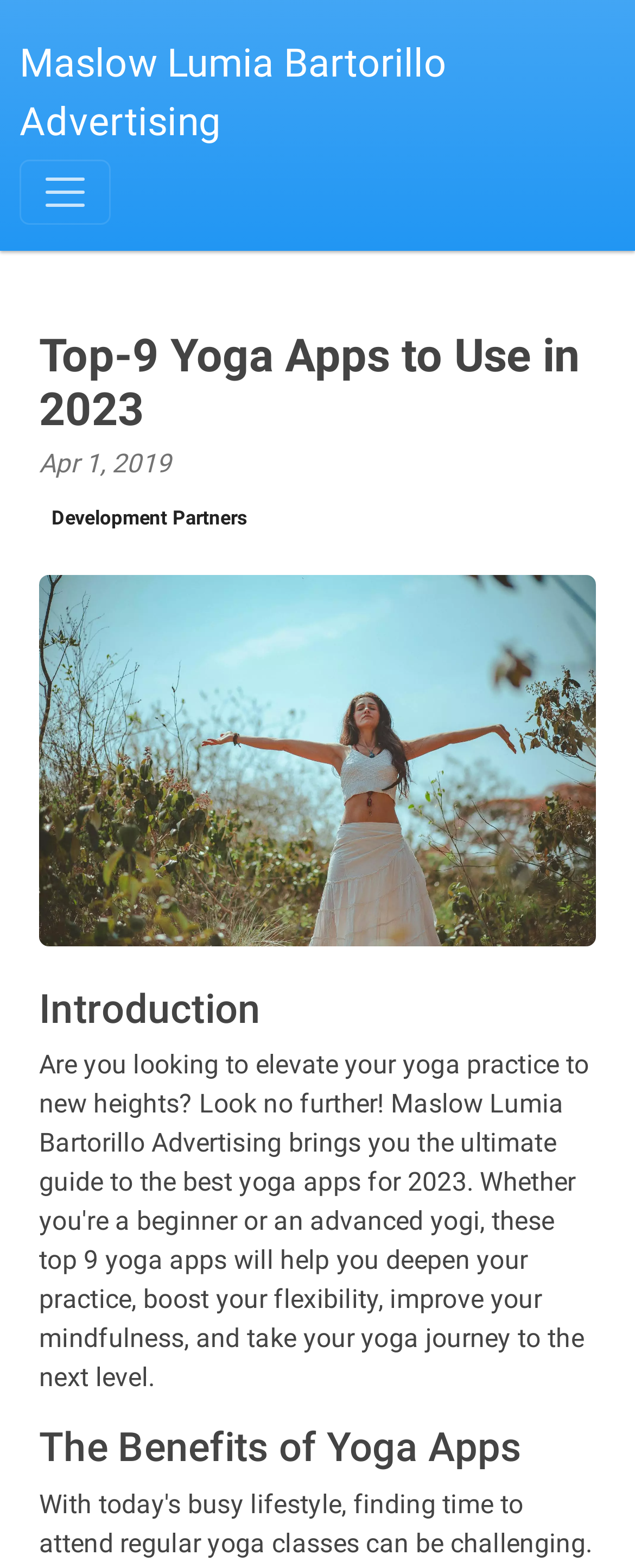Offer a detailed explanation of the webpage layout and contents.

The webpage is about discovering the top 9 yoga apps to enhance one's practice in 2023. At the top-left corner, there is a link to "Maslow Lumia Bartorillo Advertising" and a button to toggle navigation. Below the button, there is a header section that spans almost the entire width of the page. Within the header, there is a prominent heading that reads "Top-9 Yoga Apps to Use in 2023" and a smaller text indicating the date "Apr 1, 2019". To the right of the date, there is a link to "Development Partners".

Below the header section, there is a large figure that occupies most of the page's width, containing an image. Underneath the image, there are two headings: "Introduction" and "The Benefits of Yoga Apps", which are stacked vertically. The "Introduction" heading is positioned near the top of the image, while "The Benefits of Yoga Apps" is located near the bottom of the image.